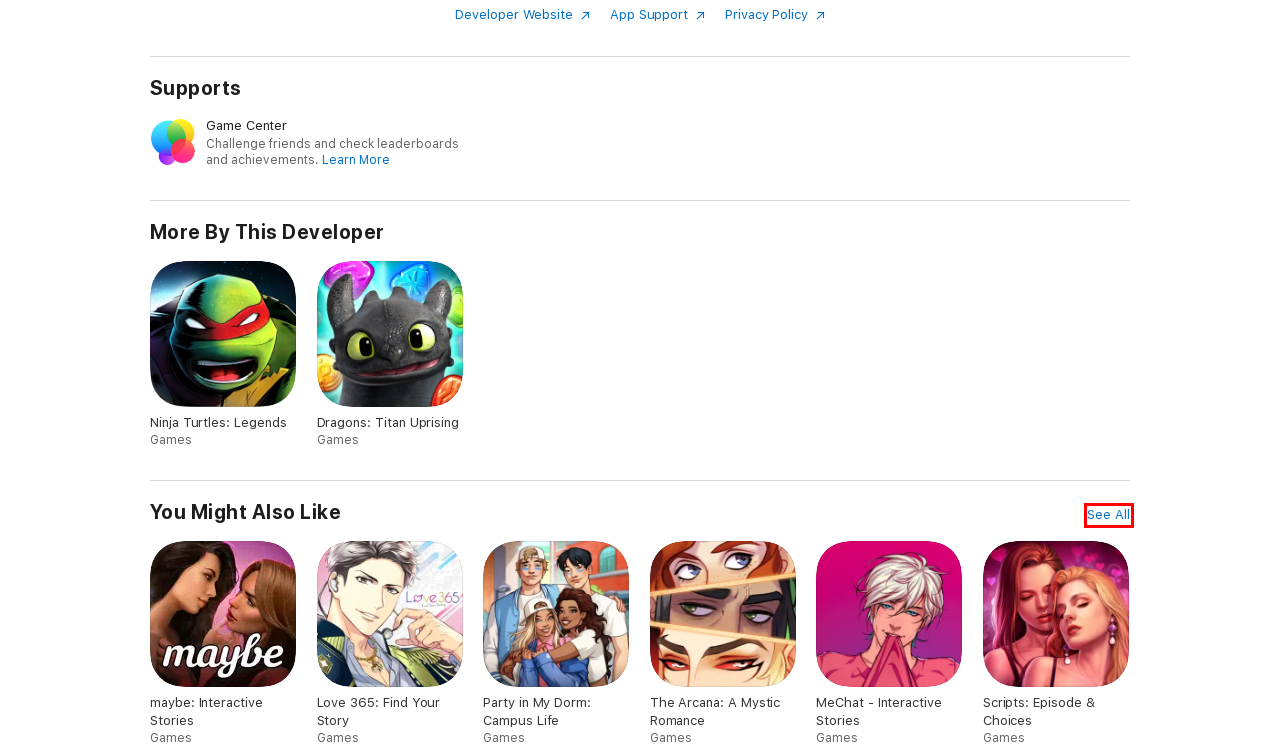Assess the screenshot of a webpage with a red bounding box and determine which webpage description most accurately matches the new page after clicking the element within the red box. Here are the options:
A. ‎The Arcana: A Mystic Romance on the App Store
B. ‎Party in My Dorm: Campus Life on the App Store
C. ‎maybe: Interactive Stories on the App Store
D. ‎Love 365: Find Your Story on the App Store
E. ‎Scripts: Episode & Choices on the App Store
F. Lovelink | Home
G. ‎Lovelink™- Chapters of Love - You Might Also Like
H. ‎Ninja Turtles: Legends on the App Store

G